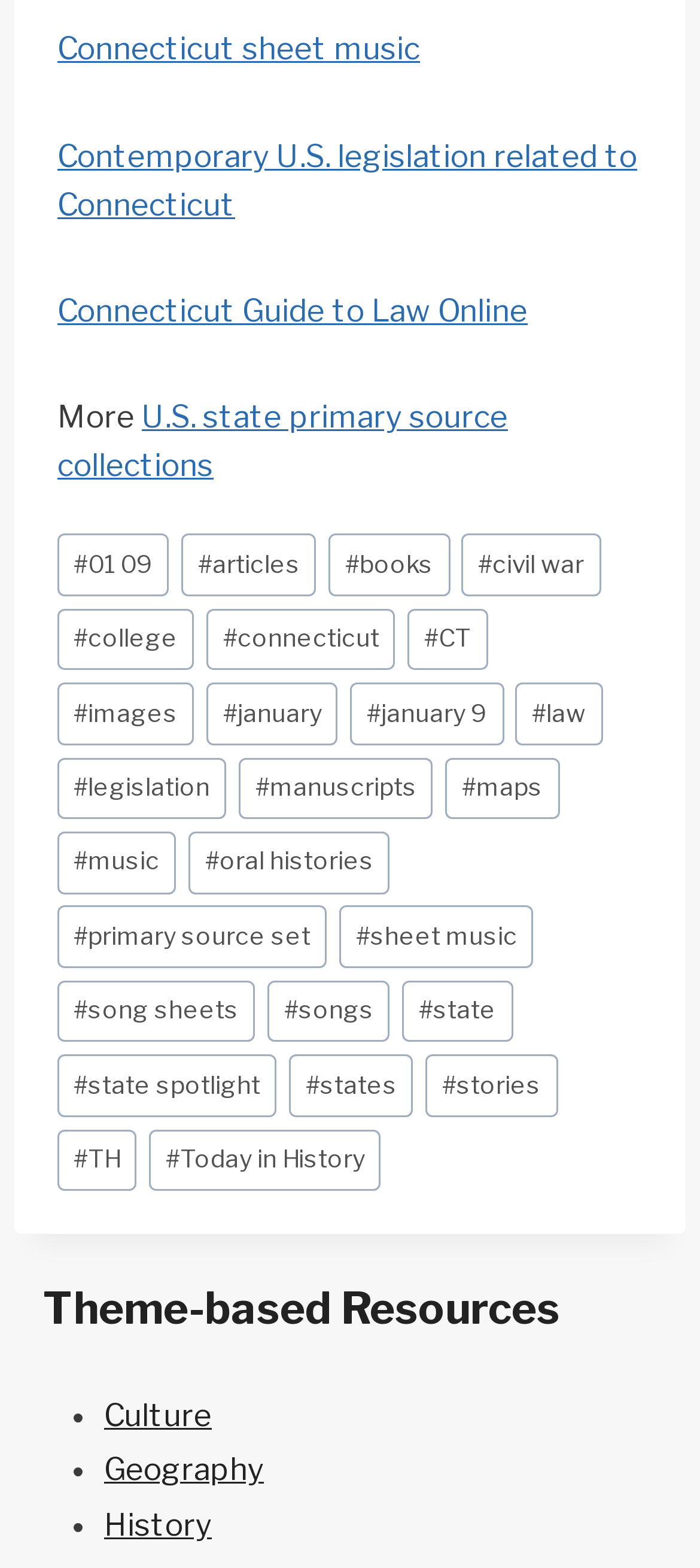Analyze the image and deliver a detailed answer to the question: What is the theme of the resources listed at the bottom?

The resources listed at the bottom of the webpage are categorized under the theme 'Theme-based Resources', which includes links to 'Culture', 'Geography', and 'History'.